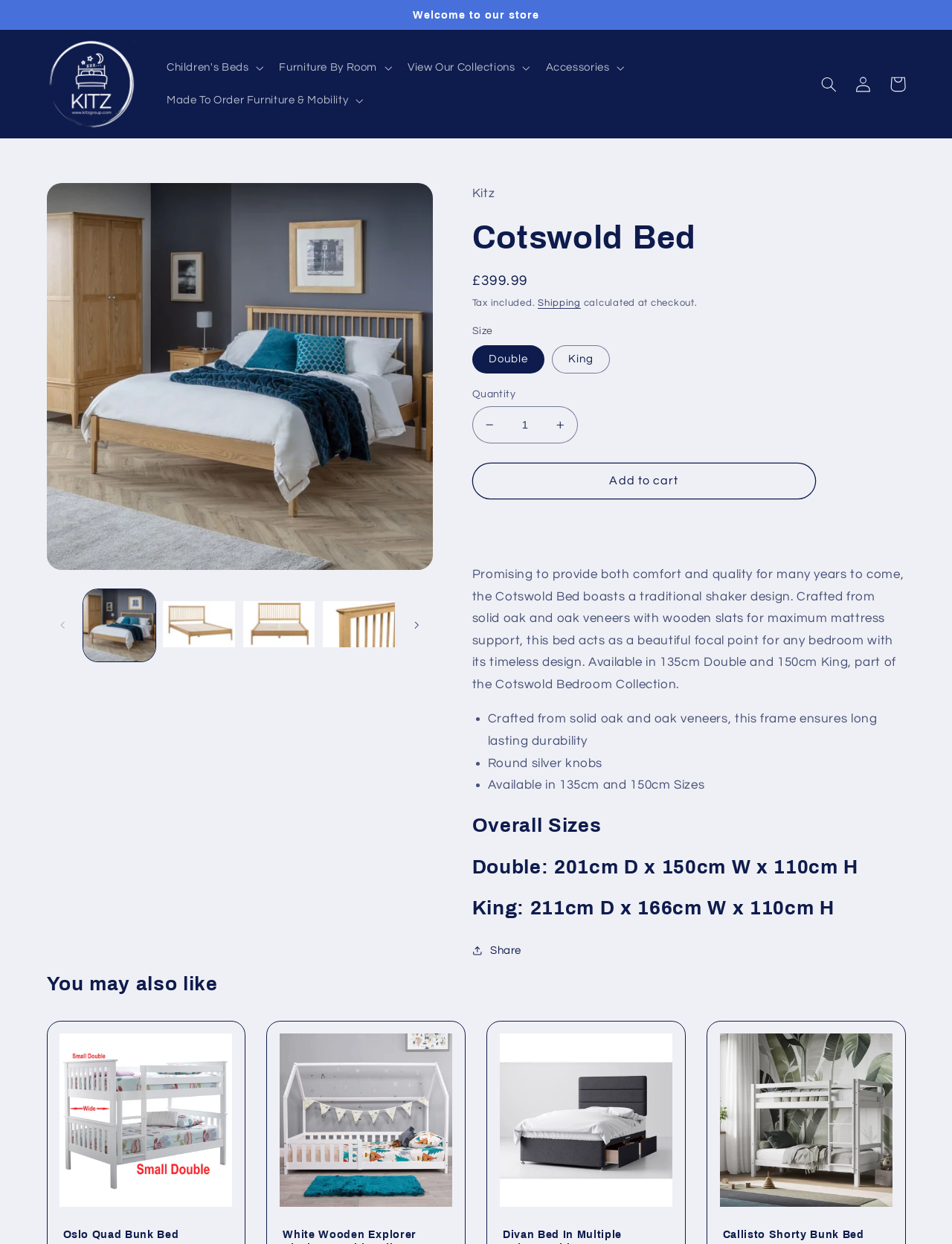Find and indicate the bounding box coordinates of the region you should select to follow the given instruction: "Visit the International Solidarity Network homepage".

None